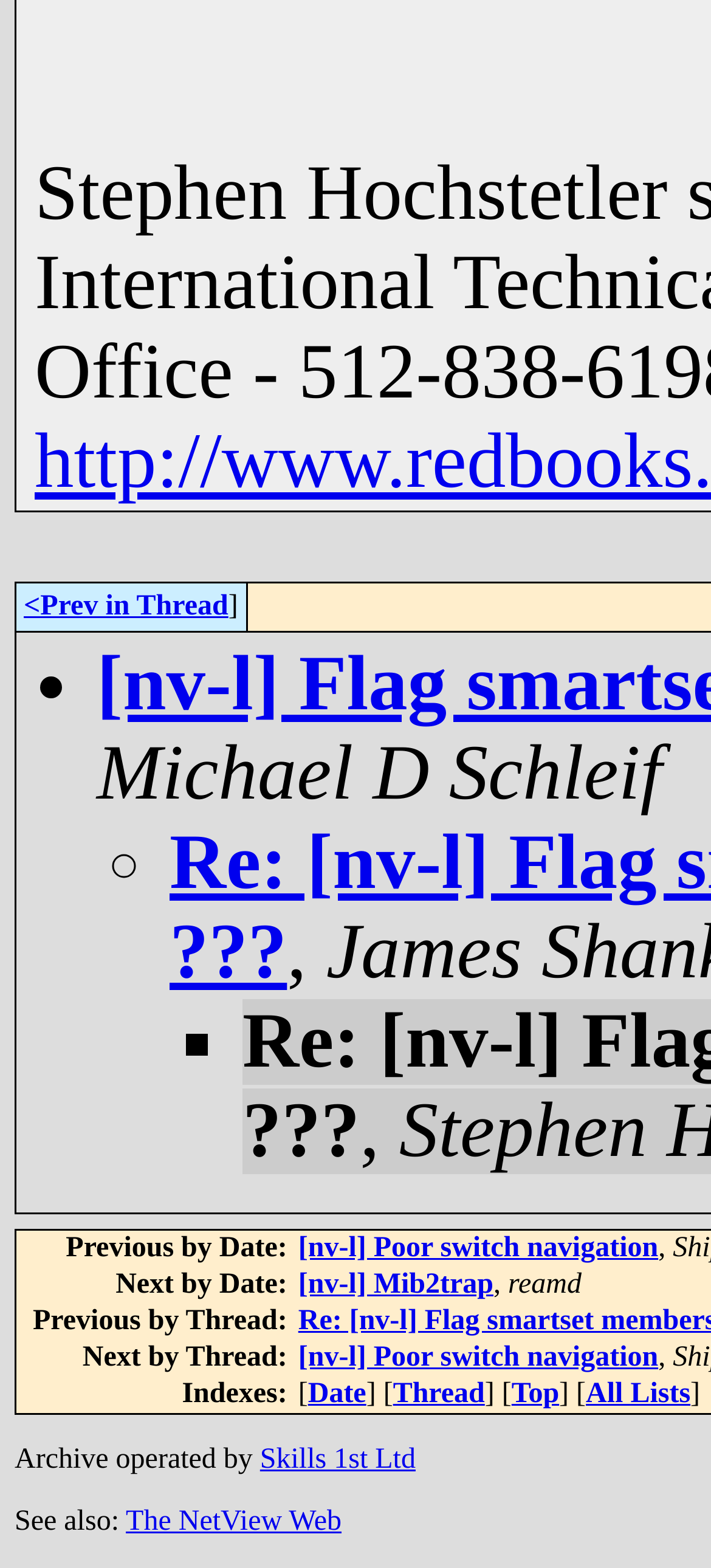What is the company operating the archive?
Relying on the image, give a concise answer in one word or a brief phrase.

Skills 1st Ltd